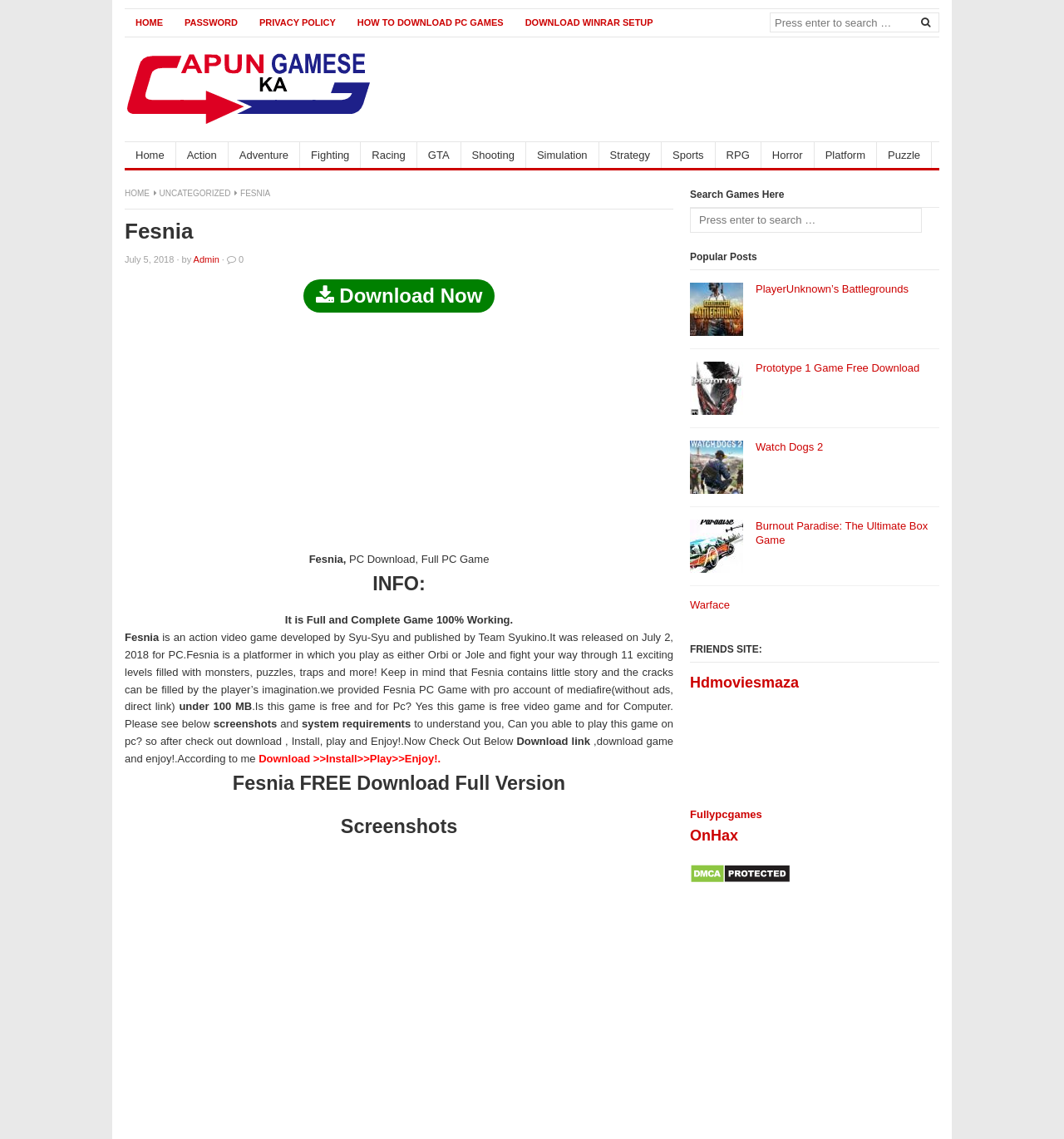Can you specify the bounding box coordinates for the region that should be clicked to fulfill this instruction: "Read the 'U.S. Charges Russian Man as Boss of LockBit Ransomware Group' post".

None